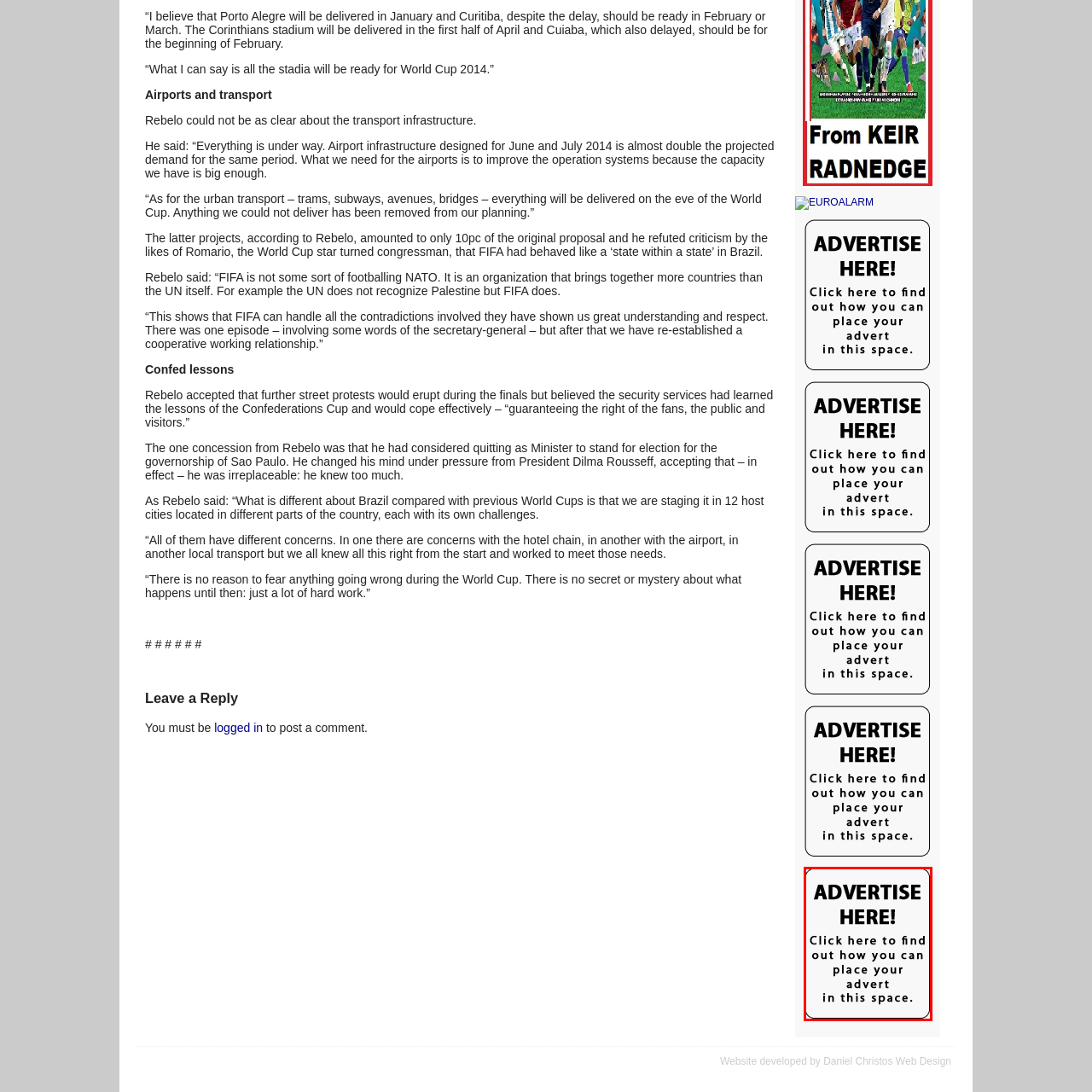Articulate a detailed narrative of what is visible inside the red-delineated region of the image.

The image features a prominently displayed advertisement banner with the bold text "ADVERTISE HERE!" at the top. Below this heading, a call-to-action invites potential advertisers, stating, "Click here to find out how you can place your advert in this space." The design emphasizes simplicity and clarity, making it easily noticeable for anyone visiting the webpage. The stark contrast between the text and background ensures that the message is loud and clear, encouraging interaction from viewers interested in advertising opportunities.